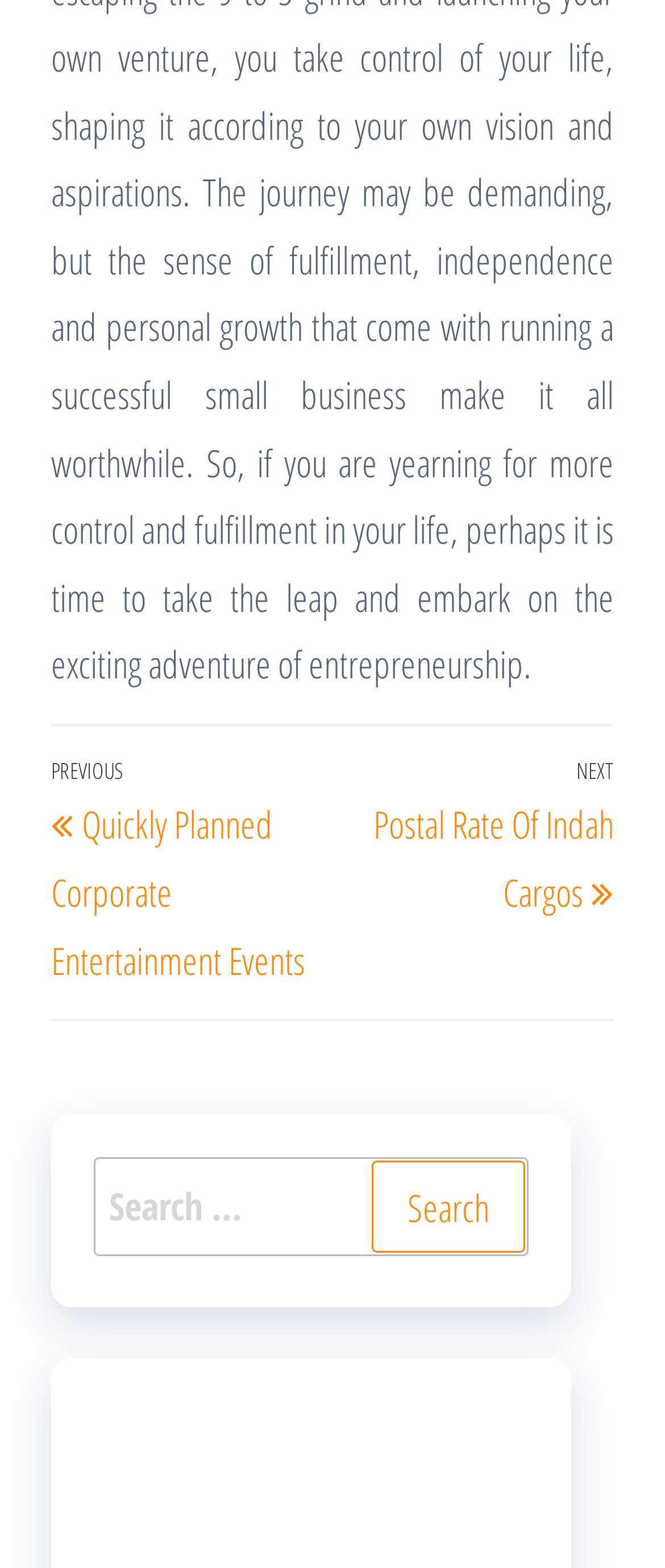What is the current post about?
Using the image, elaborate on the answer with as much detail as possible.

The 'Previous Post' link has a text 'Quickly Planned Corporate Entertainment Events', which suggests that the current post is about this topic.